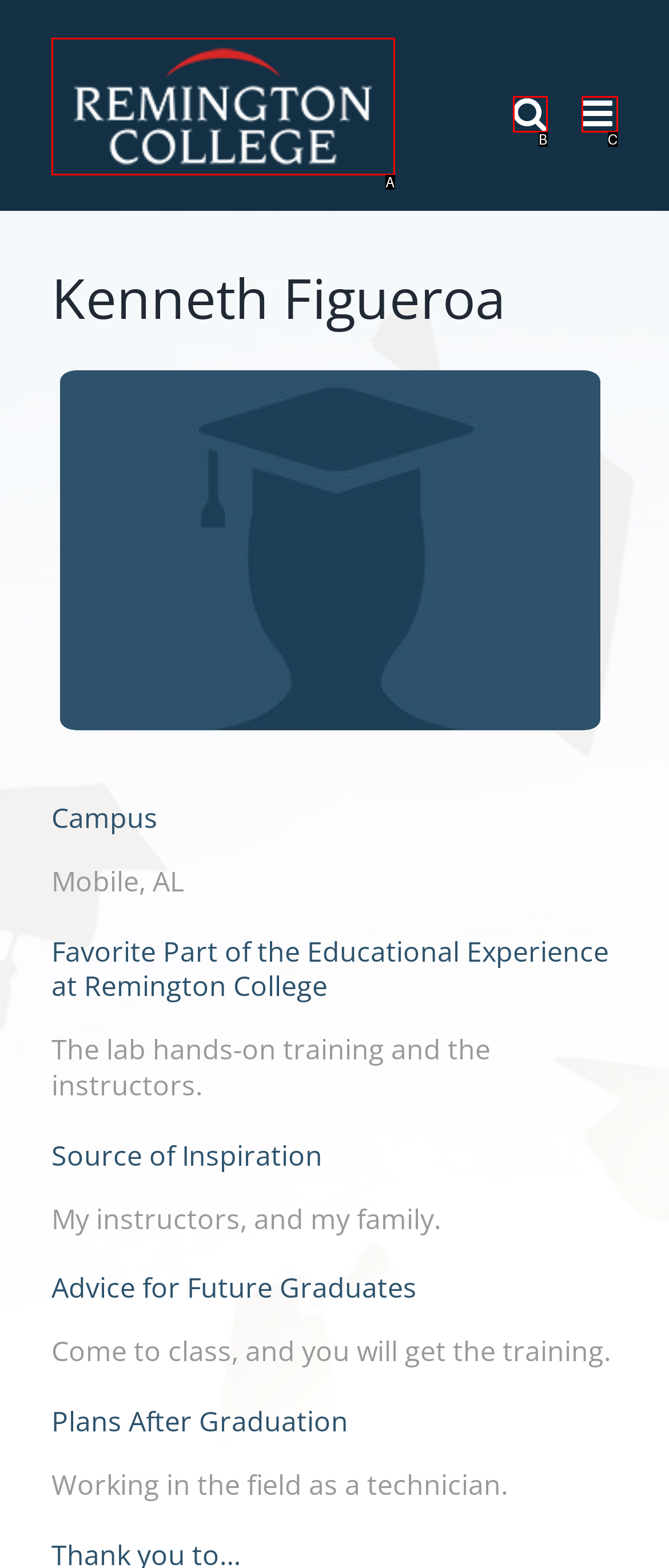Choose the option that best matches the element: aria-label="Toggle mobile search"
Respond with the letter of the correct option.

B